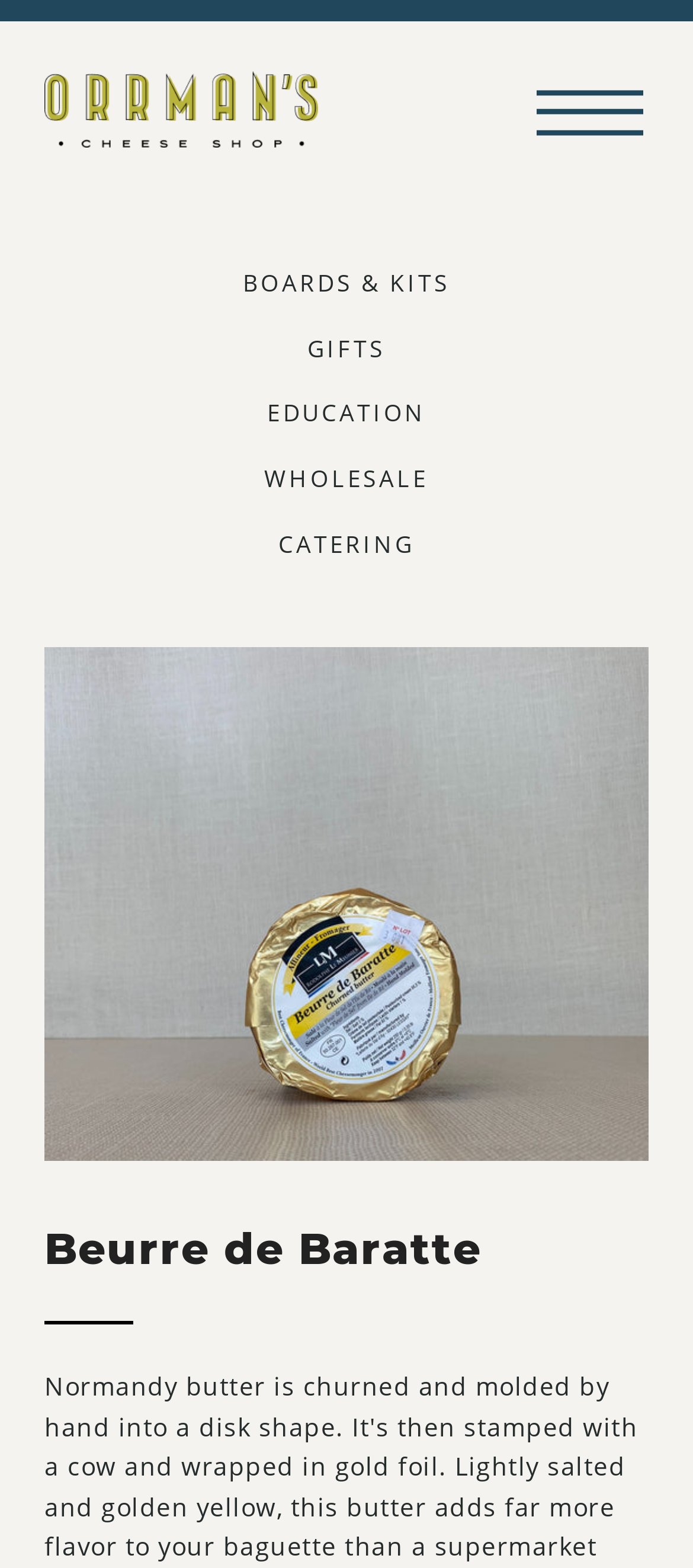Can you look at the image and give a comprehensive answer to the question:
What is the name of the cheese shop?

The name of the cheese shop can be found in the top-left corner of the webpage, where the logo is located. The logo is an image with the text 'Orrman's Cheese Shop'.